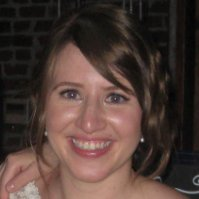What institution is Lindsay Peterson pursuing a doctorate from?
Provide a detailed and well-explained answer to the question.

According to the caption, Lindsay Peterson is pursuing a doctorate in architectural history at the Institute of Fine Arts, New York University, which is the institution mentioned.